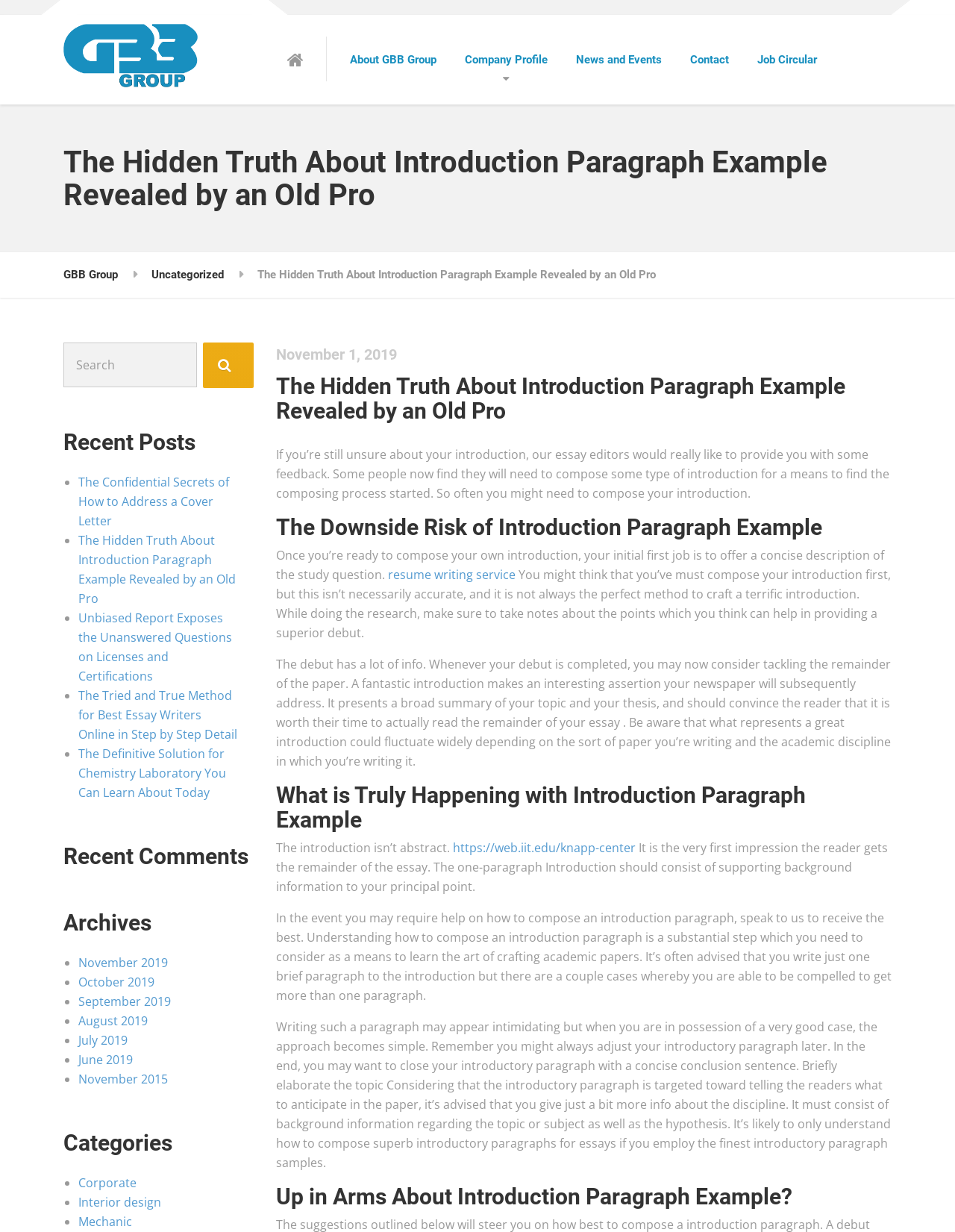Identify the bounding box coordinates for the UI element described as: "parent_node: About GBB Group". The coordinates should be provided as four floats between 0 and 1: [left, top, right, bottom].

[0.301, 0.03, 0.342, 0.066]